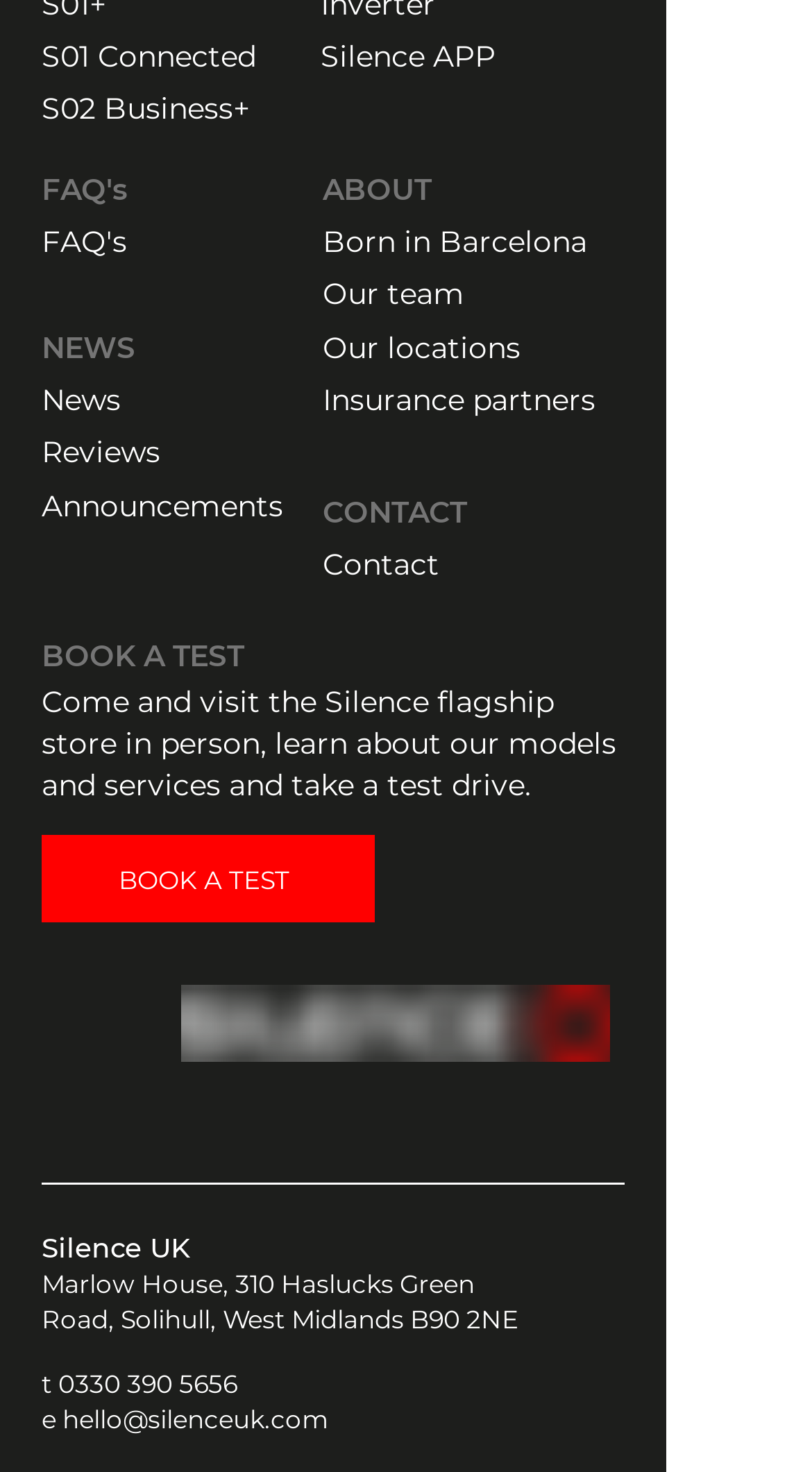Carefully examine the image and provide an in-depth answer to the question: What is the phone number to contact?

The phone number can be found at the bottom of the webpage, within a heading element with a bounding box coordinate of [0.051, 0.929, 0.821, 0.977]. The phone number is a link element with a bounding box coordinate of [0.072, 0.929, 0.292, 0.95].